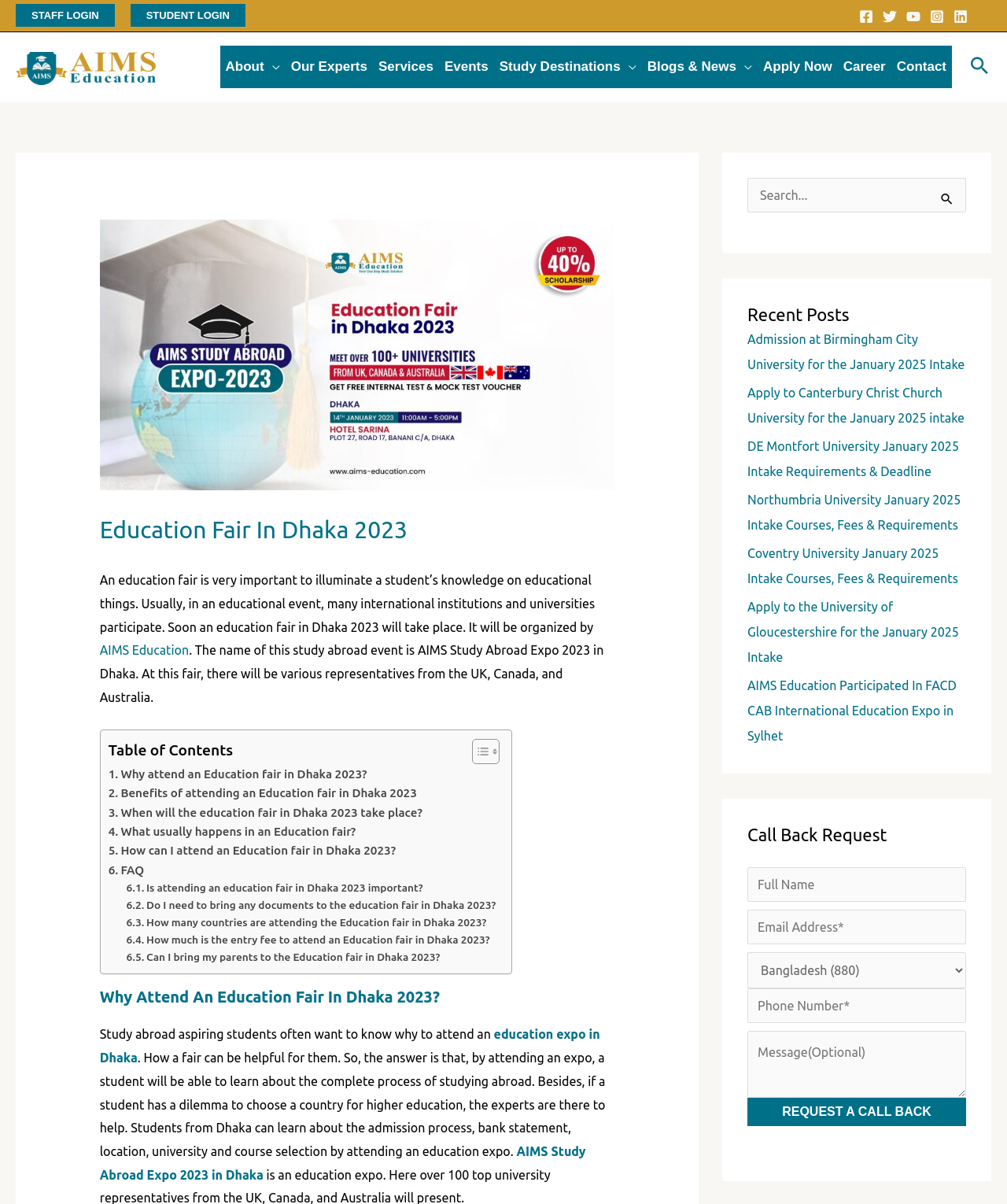Observe the image and answer the following question in detail: How many countries will participate in the Education fair in Dhaka 2023?

The answer can be inferred from the paragraph that mentions 'various representatives from the UK, Canada, and Australia' will be present at the fair. Therefore, it can be concluded that at least three countries will participate in the fair.